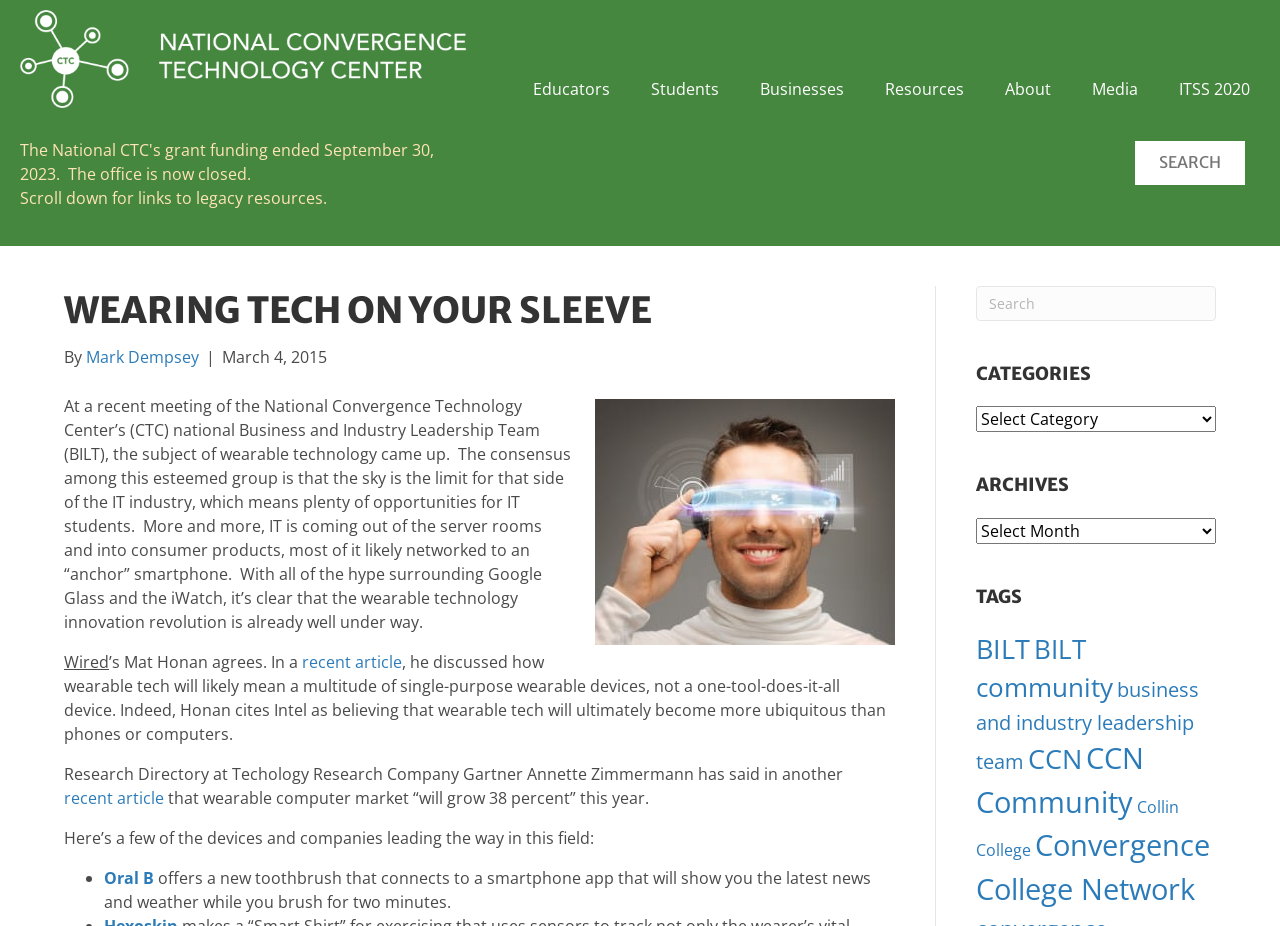Determine the bounding box coordinates of the region I should click to achieve the following instruction: "Select a category". Ensure the bounding box coordinates are four float numbers between 0 and 1, i.e., [left, top, right, bottom].

[0.762, 0.439, 0.95, 0.467]